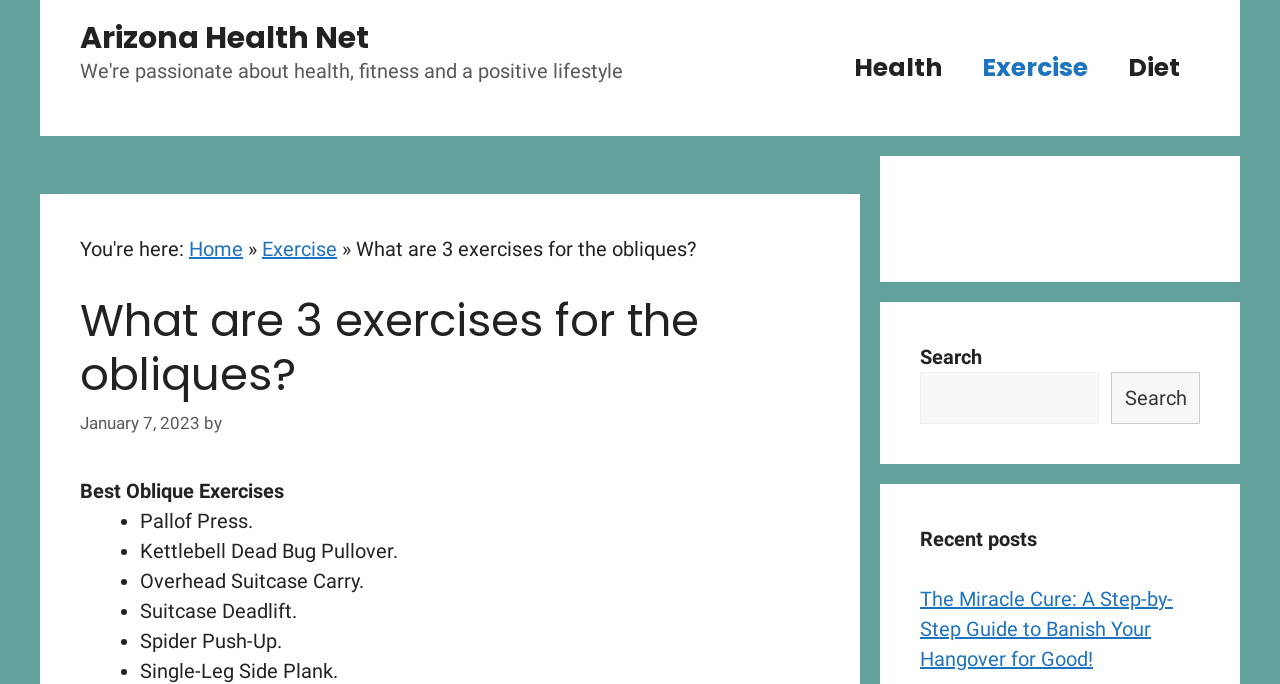Identify the bounding box coordinates for the element you need to click to achieve the following task: "Click on the 'Exercise' link in the navigation bar". The coordinates must be four float values ranging from 0 to 1, formatted as [left, top, right, bottom].

[0.652, 0.056, 0.752, 0.143]